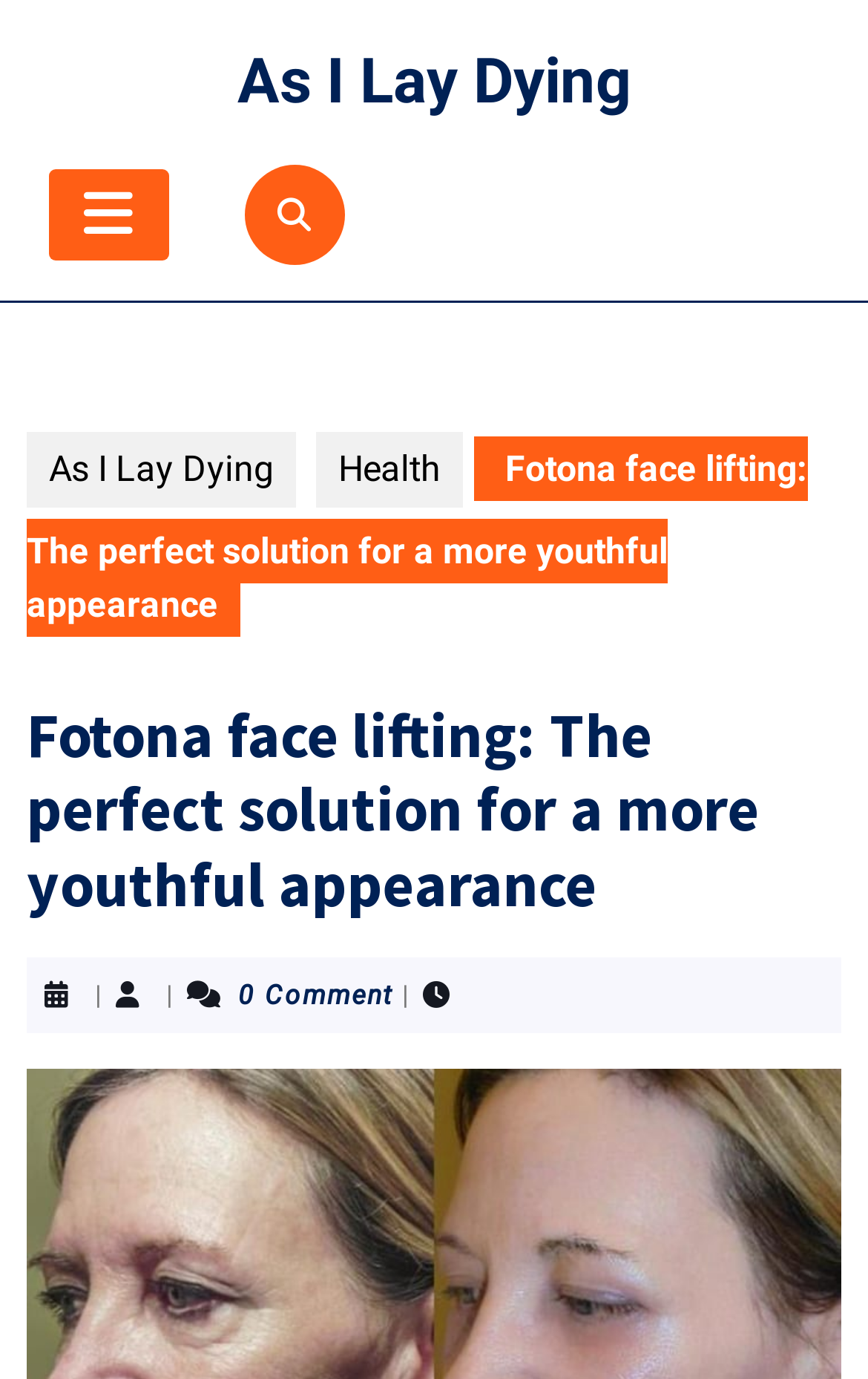What is the main topic of the webpage?
Provide a short answer using one word or a brief phrase based on the image.

Fotona face lifting